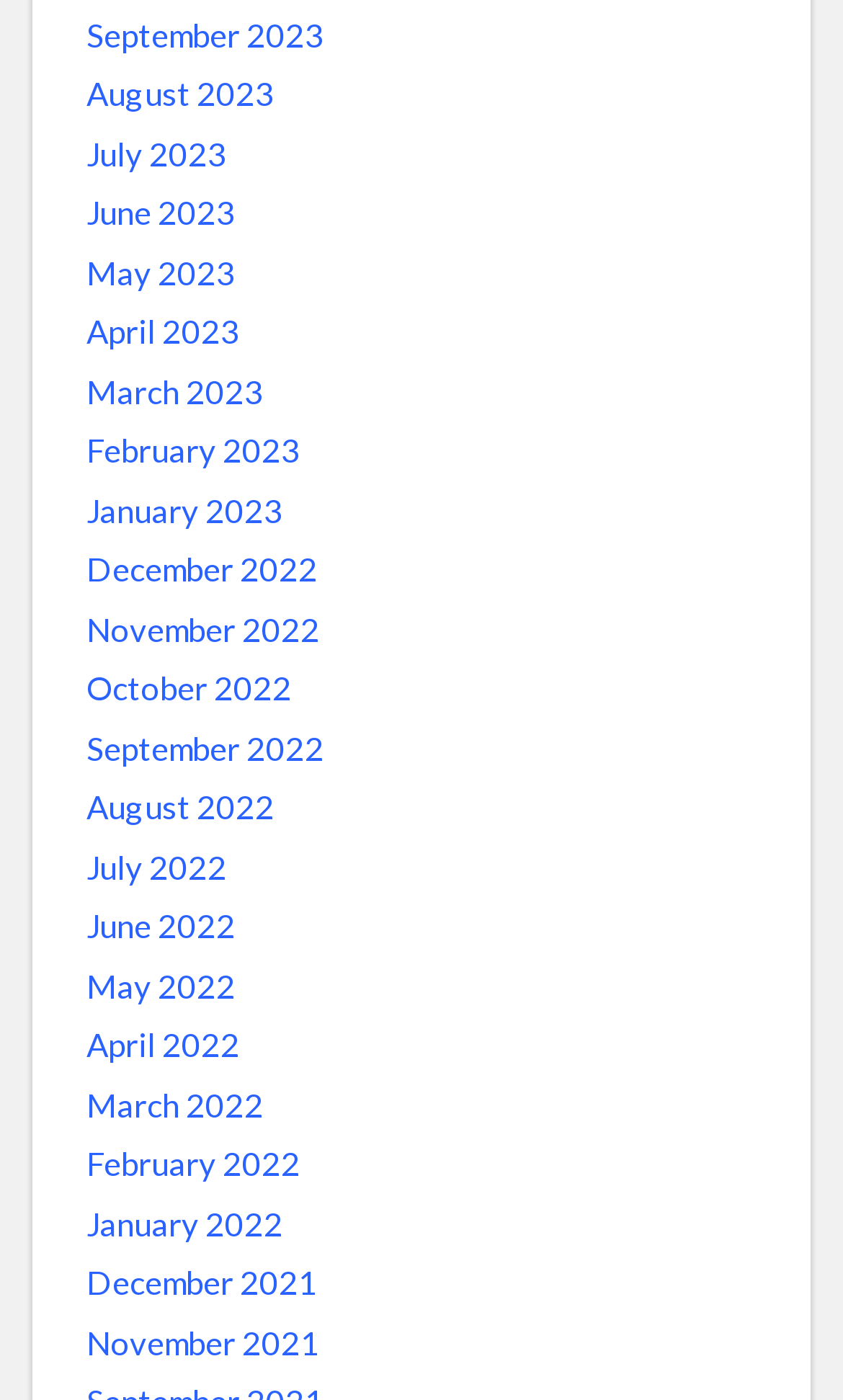Determine the bounding box coordinates of the clickable element to achieve the following action: 'check December 2022'. Provide the coordinates as four float values between 0 and 1, formatted as [left, top, right, bottom].

[0.103, 0.389, 0.377, 0.424]